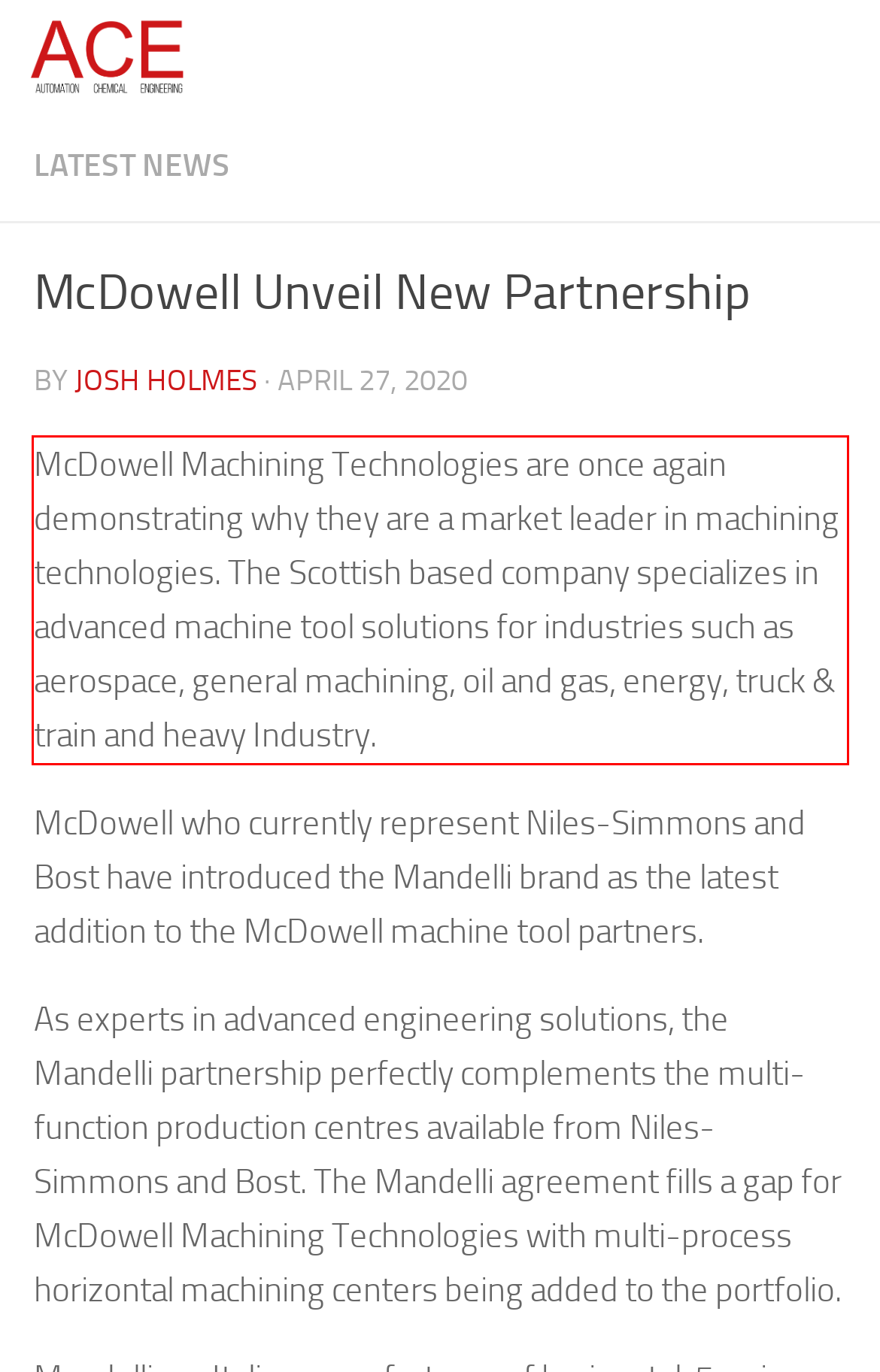Review the webpage screenshot provided, and perform OCR to extract the text from the red bounding box.

McDowell Machining Technologies are once again demonstrating why they are a market leader in machining technologies. The Scottish based company specializes in advanced machine tool solutions for industries such as aerospace, general machining, oil and gas, energy, truck & train and heavy Industry.